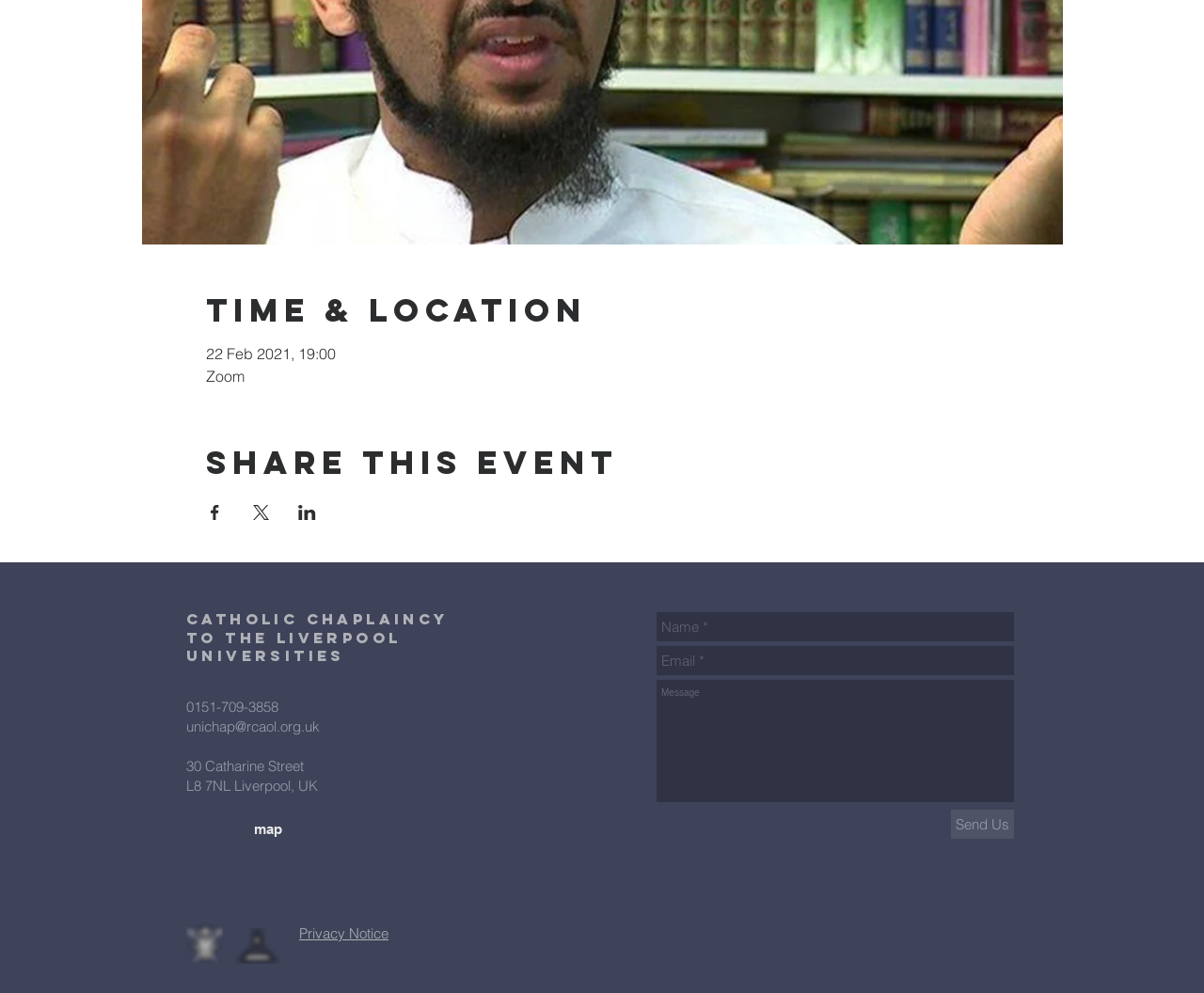What is the date and time of the event?
Based on the visual information, provide a detailed and comprehensive answer.

The date and time of the event can be found in the 'Time & Location' section, which is a heading element. The StaticText element with the OCR text '22 Feb 2021, 19:00' provides the exact date and time of the event.